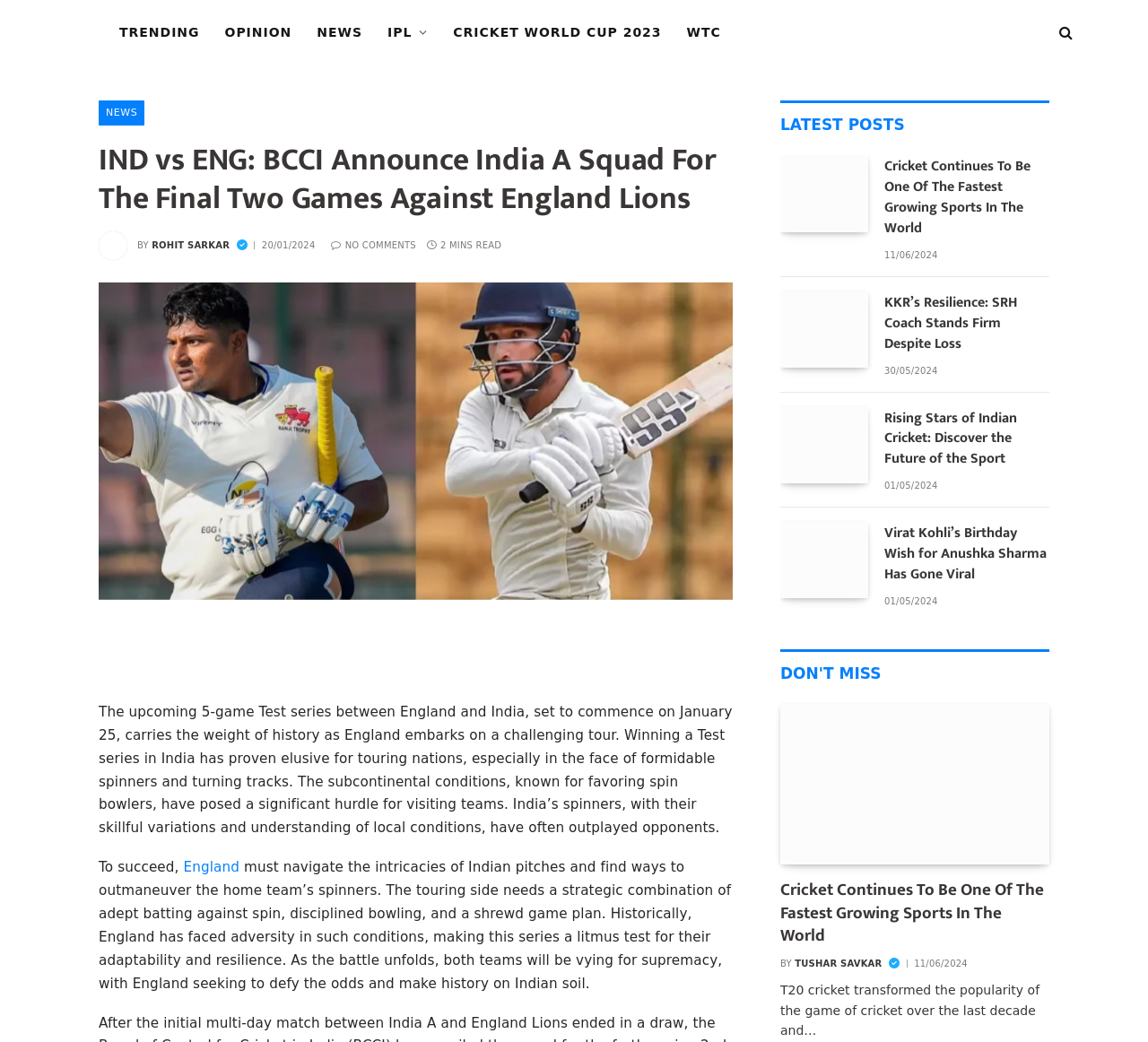Provide the bounding box coordinates of the HTML element this sentence describes: "England". The bounding box coordinates consist of four float numbers between 0 and 1, i.e., [left, top, right, bottom].

[0.16, 0.825, 0.209, 0.84]